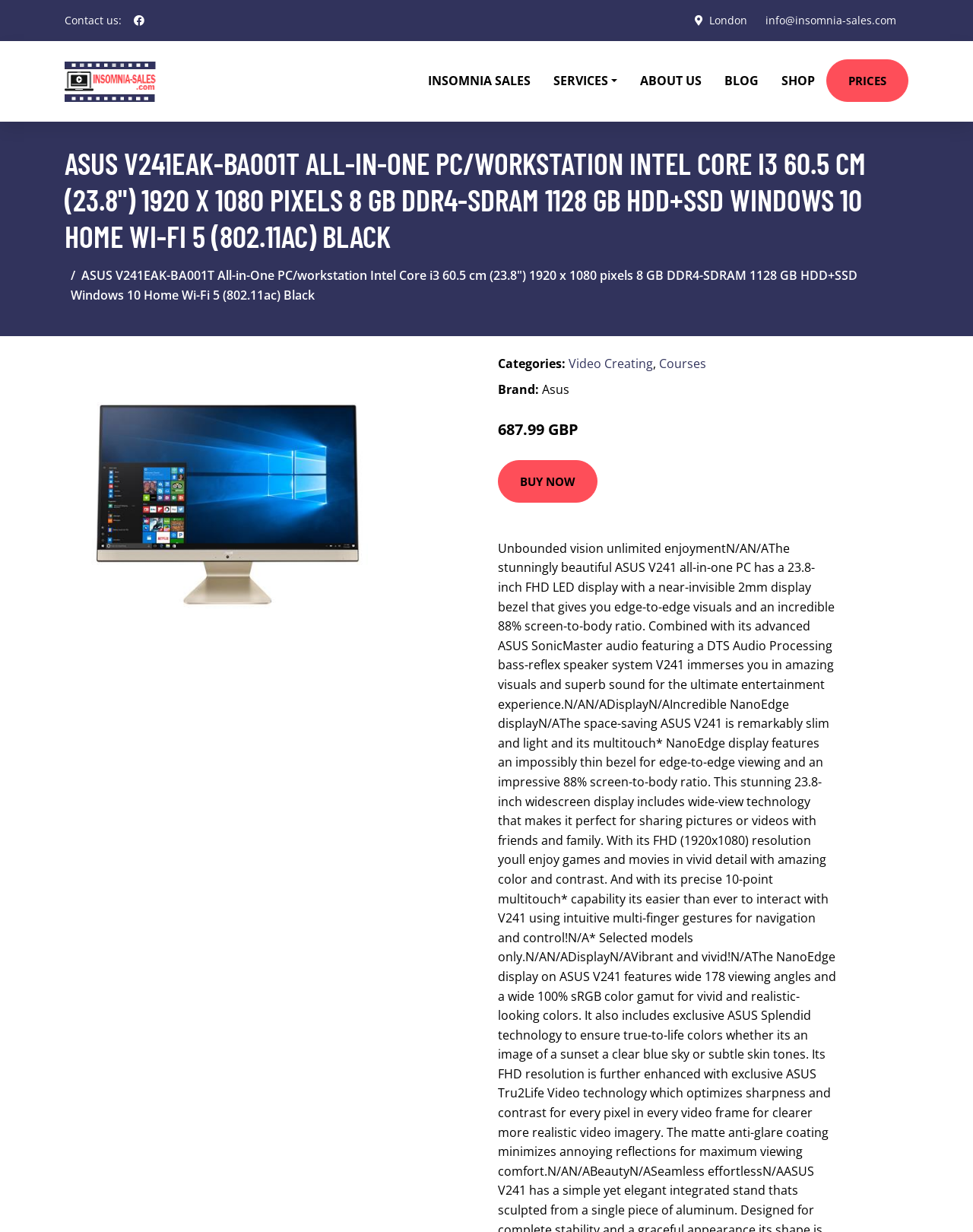Please mark the clickable region by giving the bounding box coordinates needed to complete this instruction: "Go to the services page".

[0.557, 0.034, 0.646, 0.099]